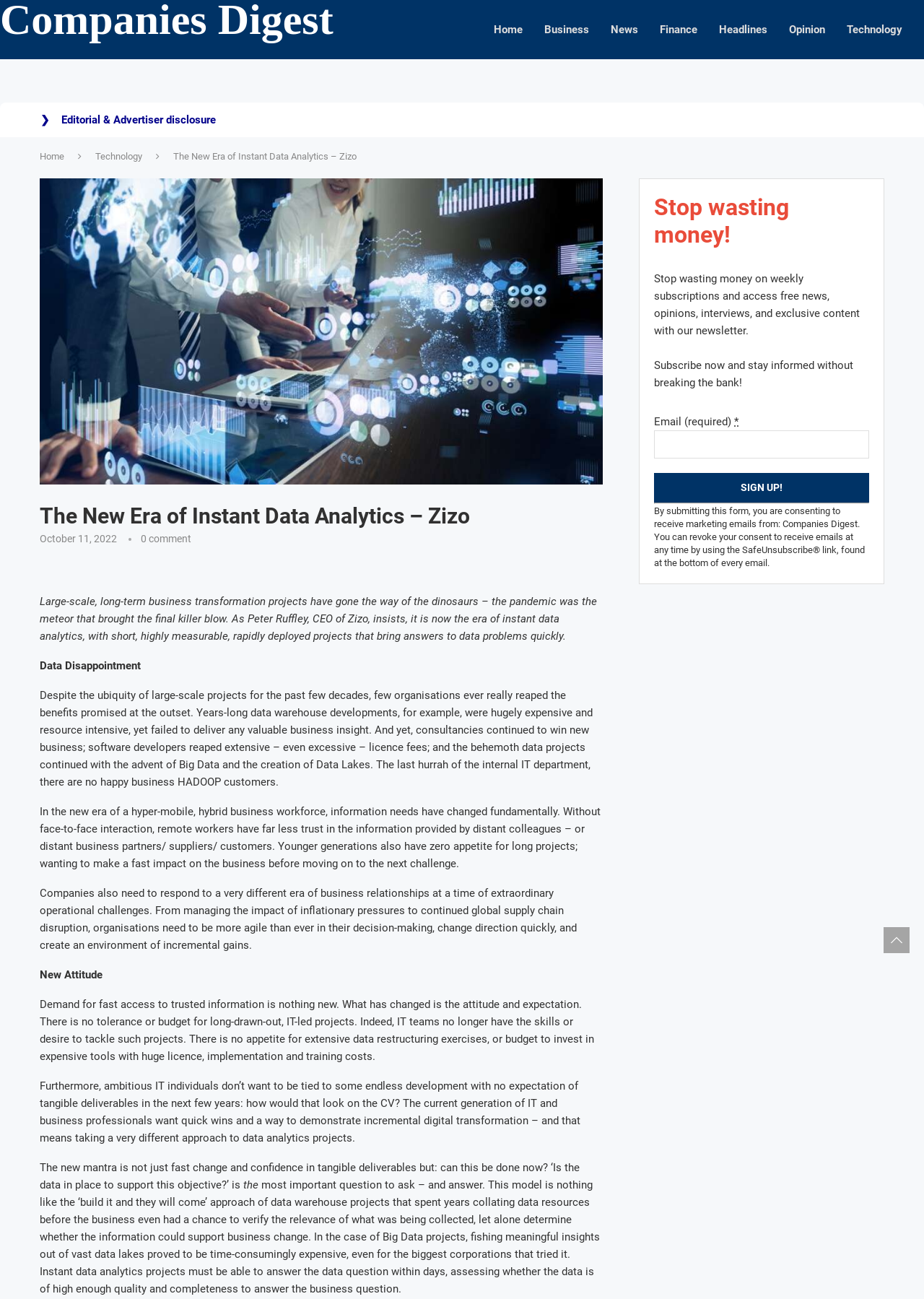Determine the bounding box of the UI component based on this description: "Opinion". The bounding box coordinates should be four float values between 0 and 1, i.e., [left, top, right, bottom].

[0.854, 0.001, 0.893, 0.045]